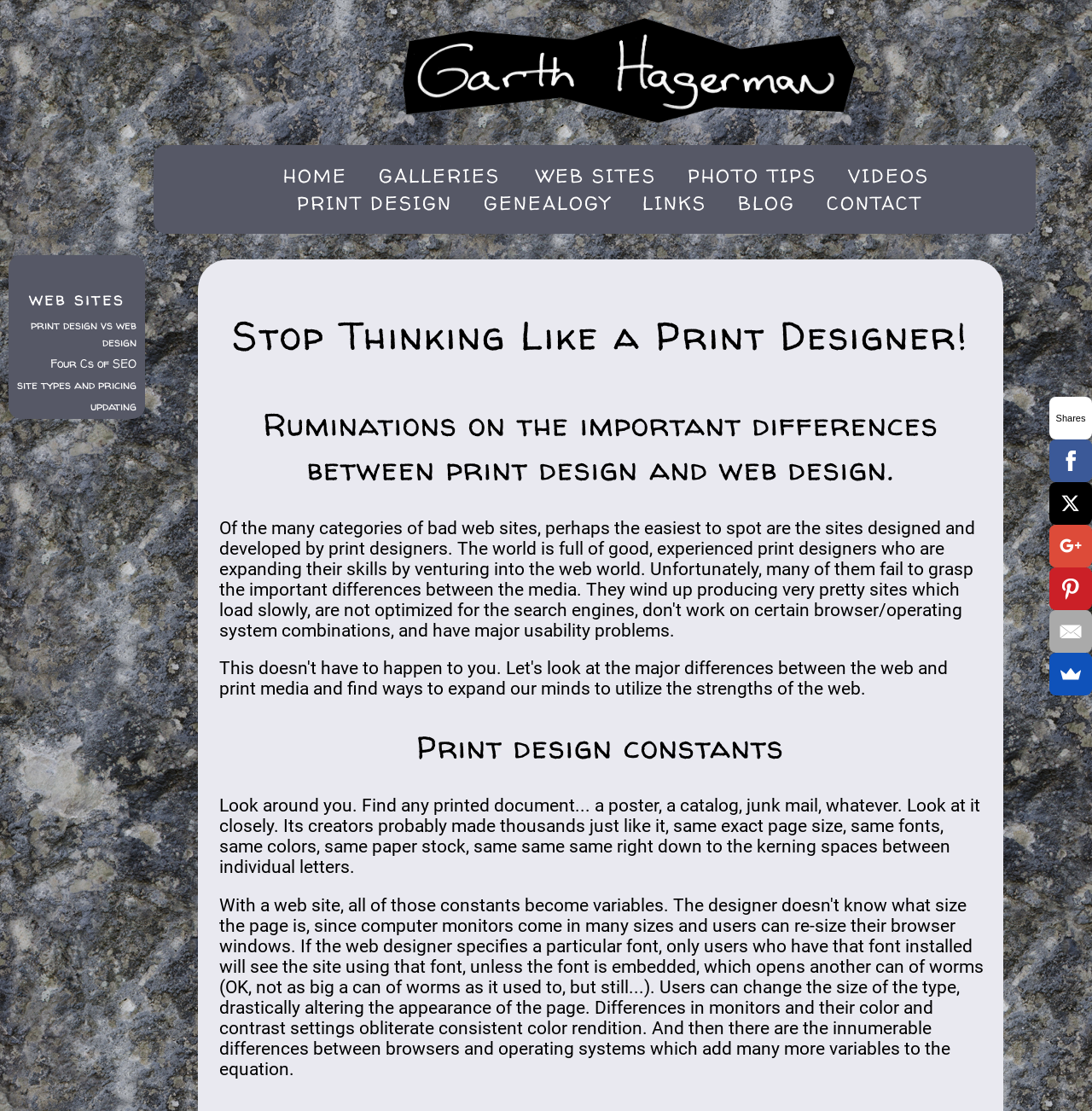What is the main topic of the webpage?
Using the information from the image, answer the question thoroughly.

The main topic of the webpage can be inferred from the headings and links on the page. The heading 'Stop Thinking Like a Print Designer!' and the link 'print design vs web design' suggest that the webpage is discussing the differences between print design and web design.